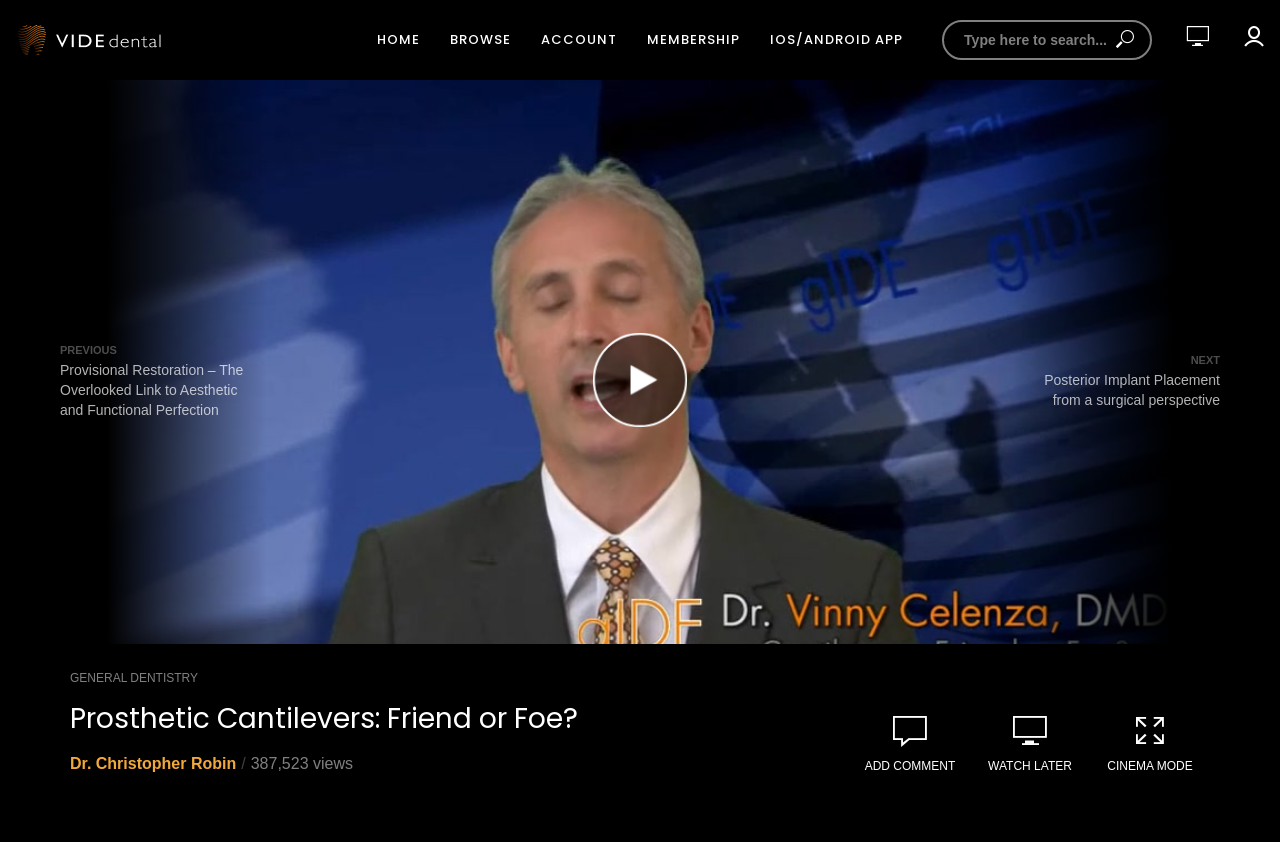Find the bounding box coordinates of the clickable area that will achieve the following instruction: "search for a topic".

[0.736, 0.023, 0.9, 0.07]